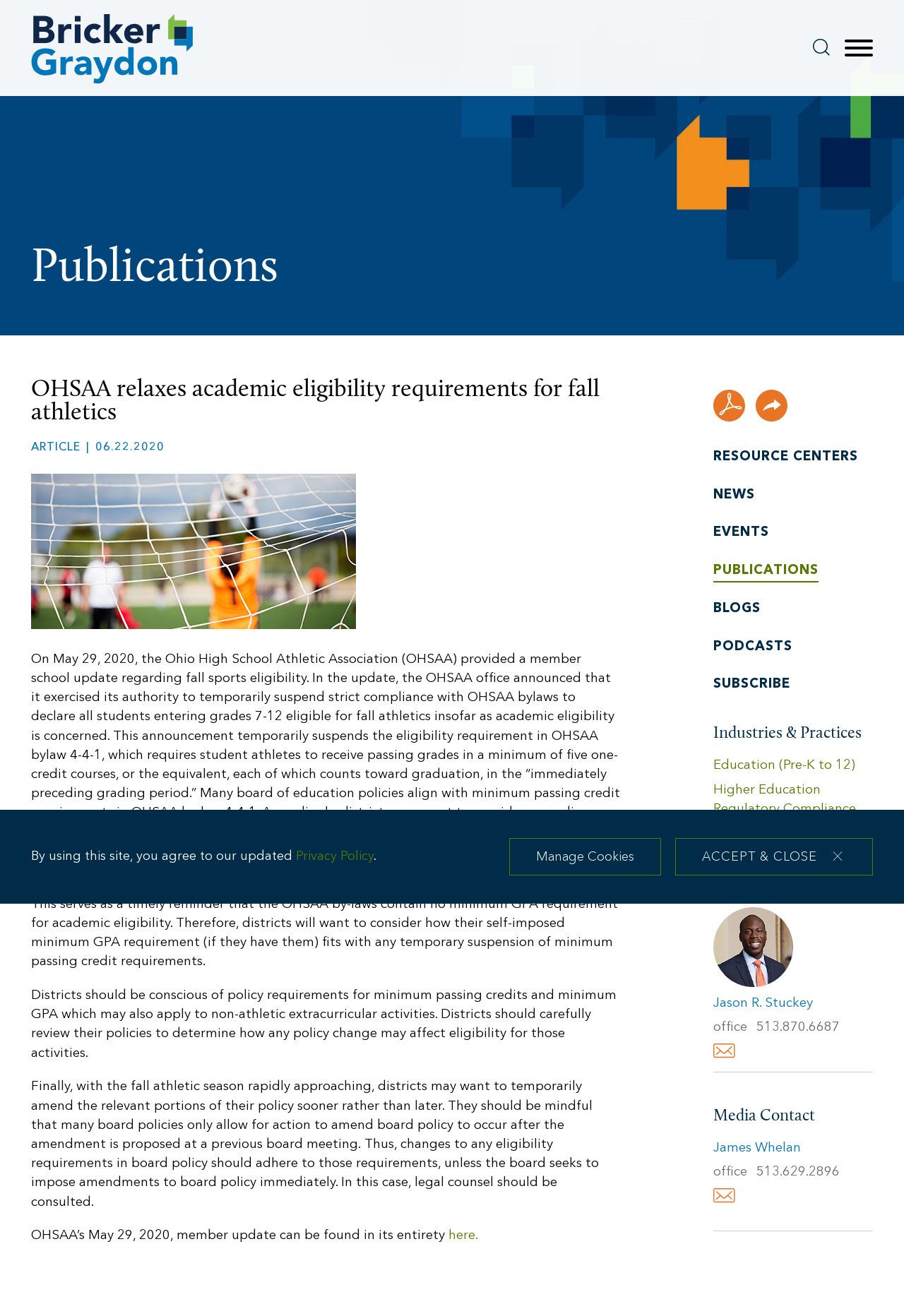Please provide the bounding box coordinates for the element that needs to be clicked to perform the instruction: "Log in or Sign up". The coordinates must consist of four float numbers between 0 and 1, formatted as [left, top, right, bottom].

None